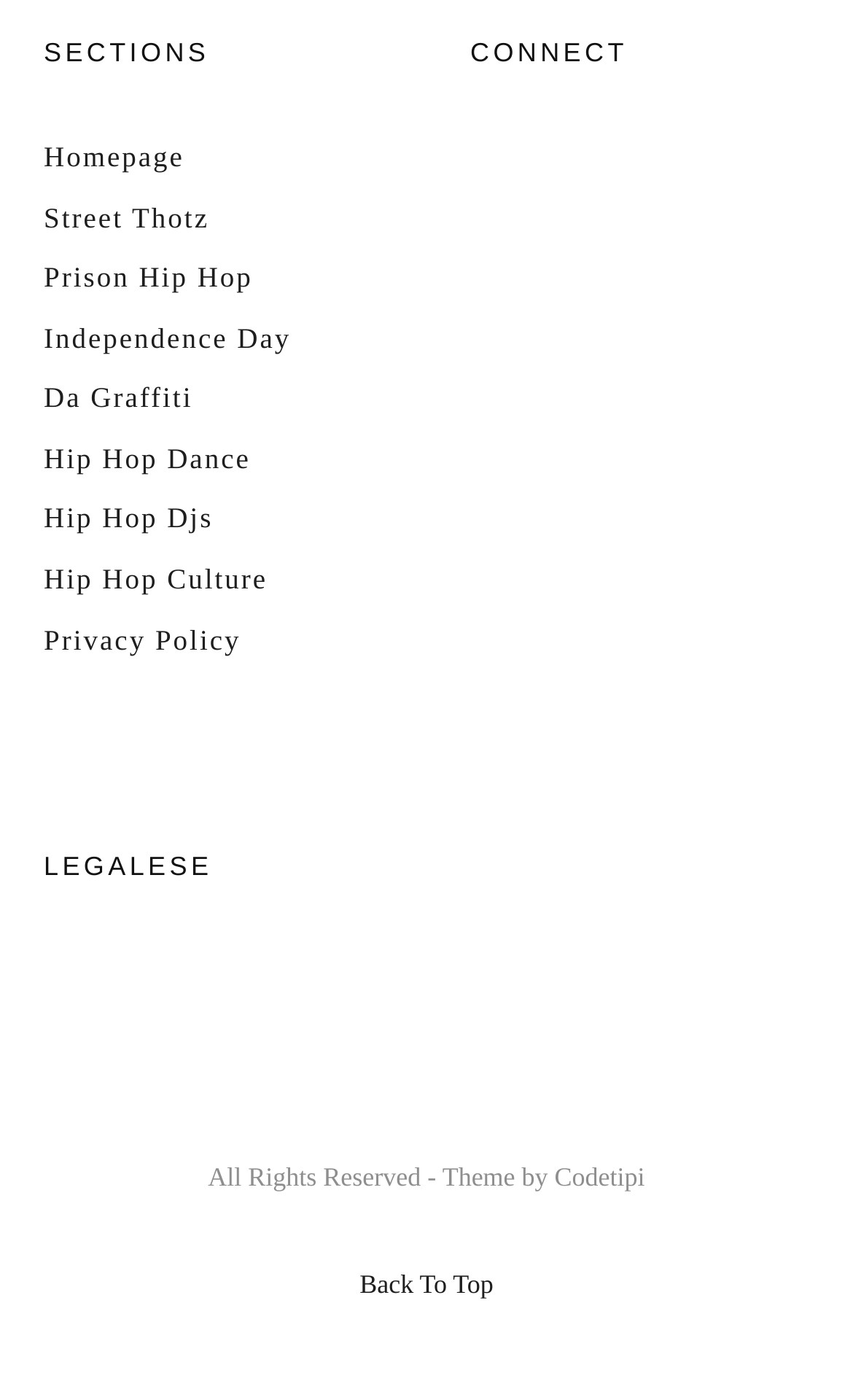Answer the question below in one word or phrase:
How many links are under 'CONNECT'?

0